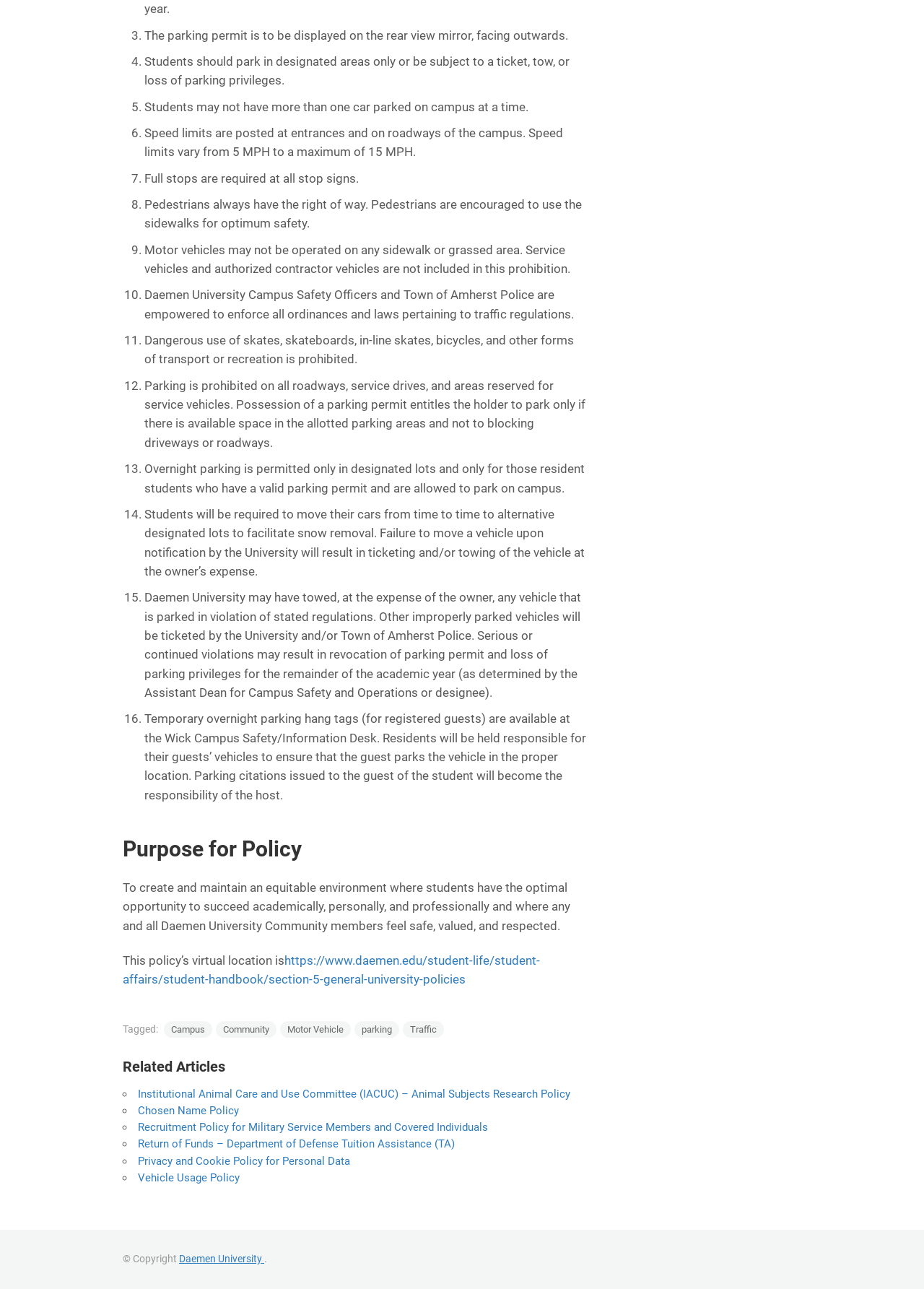Based on the image, please respond to the question with as much detail as possible:
What happens if a student fails to move their car upon notification by the University?

According to the webpage, students will be required to move their cars from time to time to alternative designated lots to facilitate snow removal, and failure to move a vehicle upon notification by the University will result in ticketing and/or towing of the vehicle at the owner’s expense.